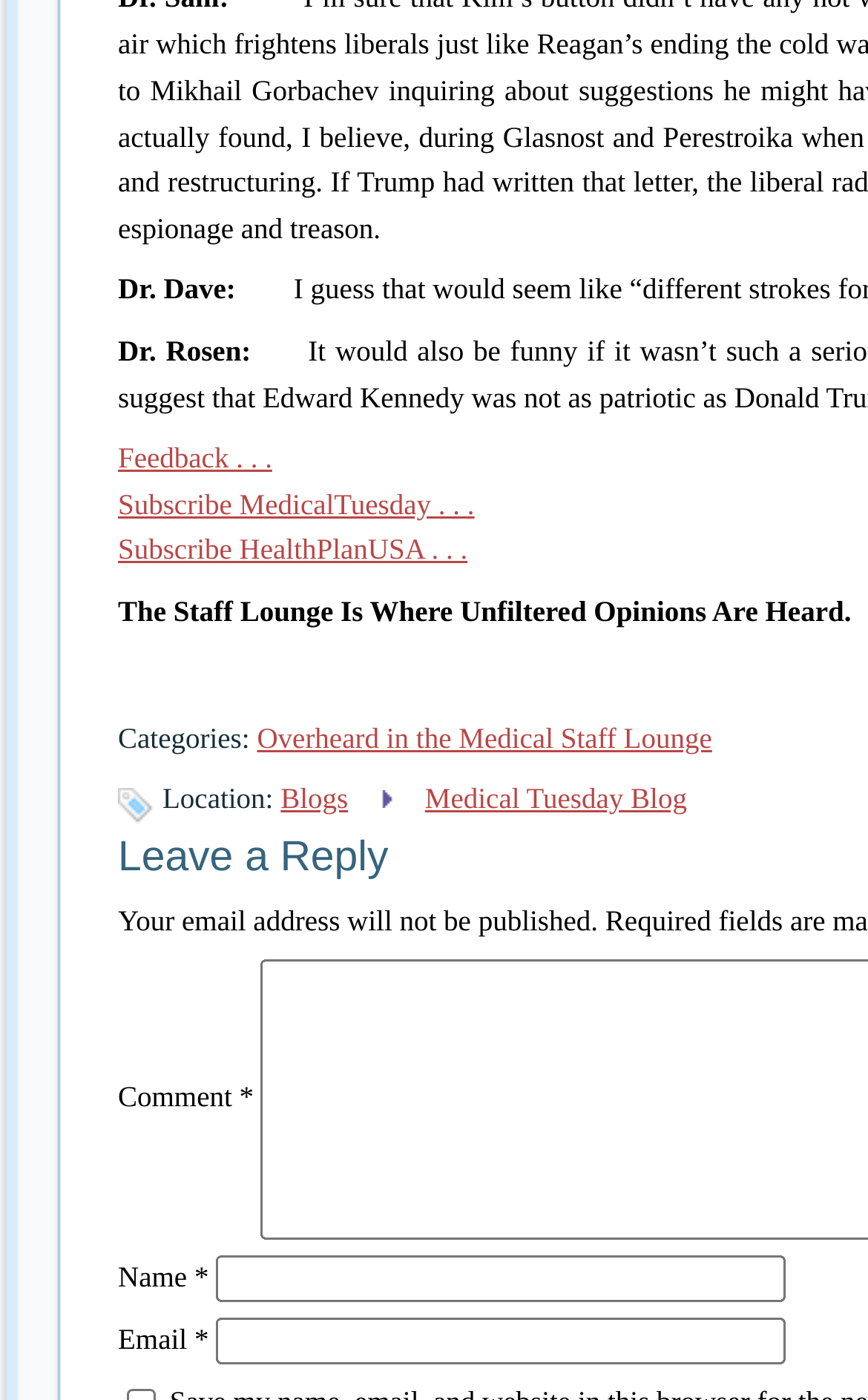Locate the bounding box coordinates of the clickable part needed for the task: "Enter your email address".

[0.249, 0.941, 0.905, 0.975]